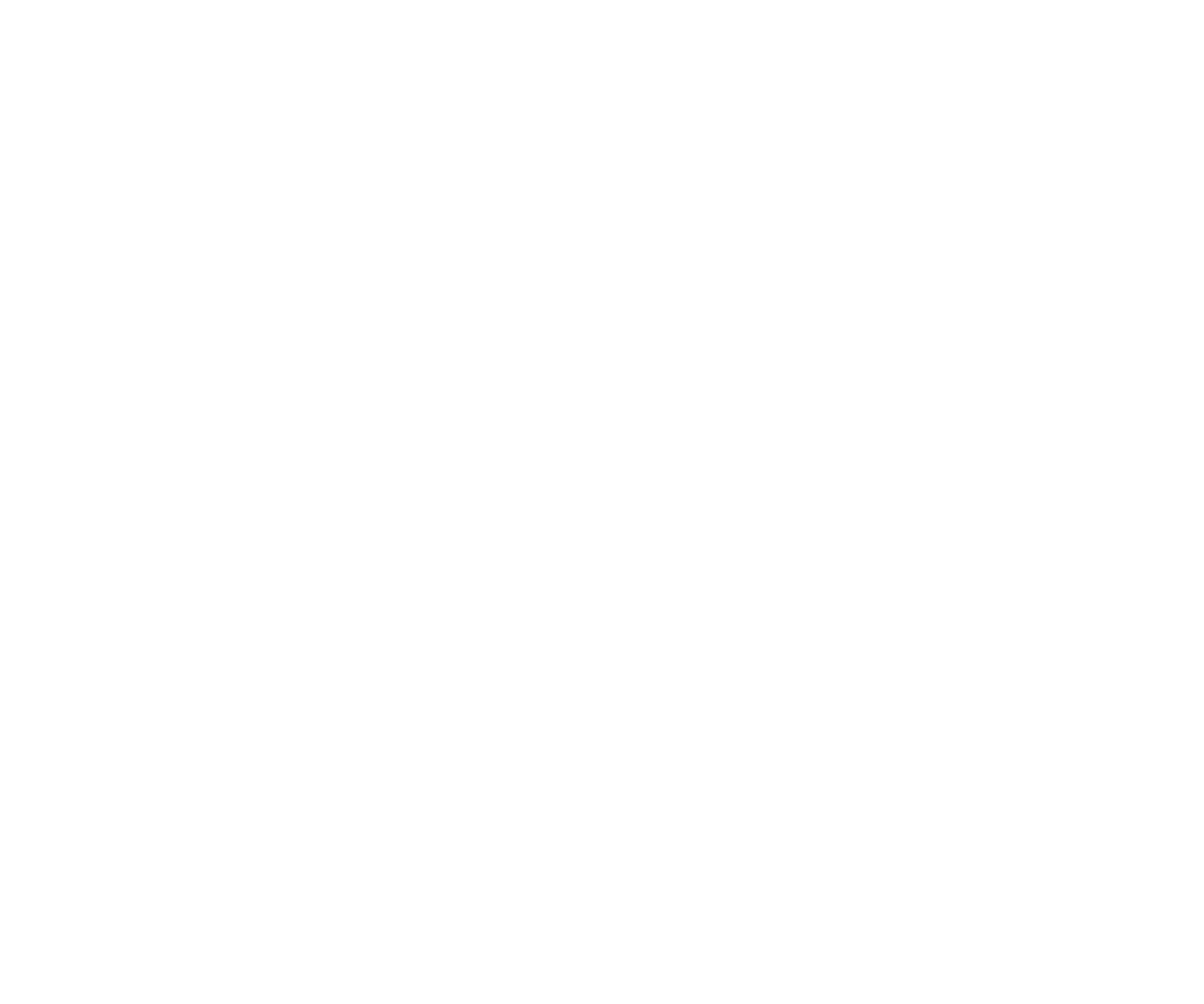What is the name of the car rental company? Refer to the image and provide a one-word or short phrase answer.

BestCar Corfu Car Rental